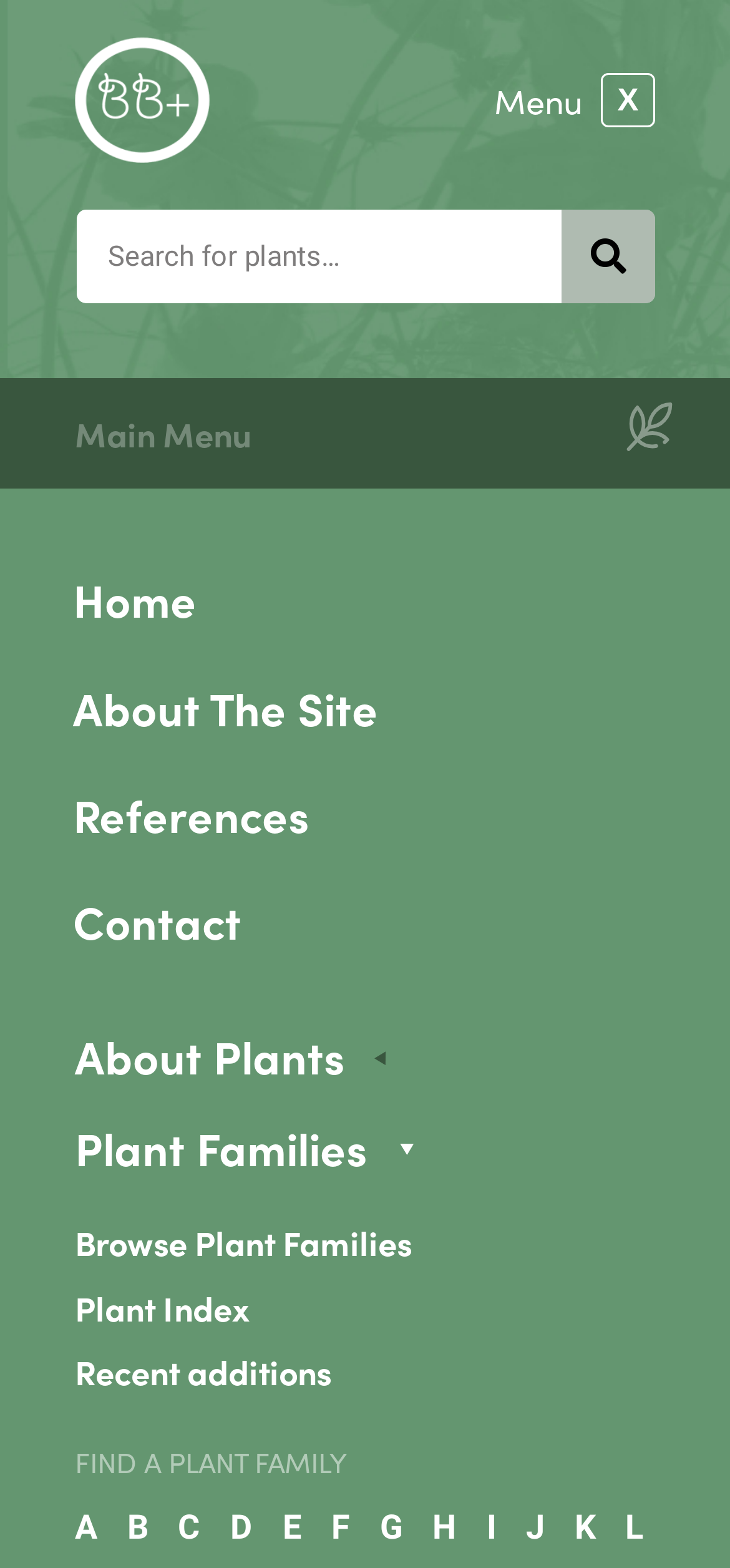Can you find the bounding box coordinates for the element that needs to be clicked to execute this instruction: "Browse plant families"? The coordinates should be given as four float numbers between 0 and 1, i.e., [left, top, right, bottom].

[0.103, 0.776, 0.923, 0.808]